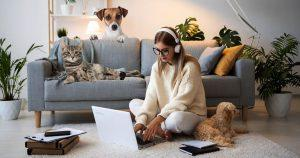How many pets are surrounding the woman?
Give a detailed response to the question by analyzing the screenshot.

The image shows three adorable pets surrounding the woman: a playful dog perched on the back of the gray sofa, a relaxed cat lounging on the couch, and a fluffy dog sitting beside her on the floor.